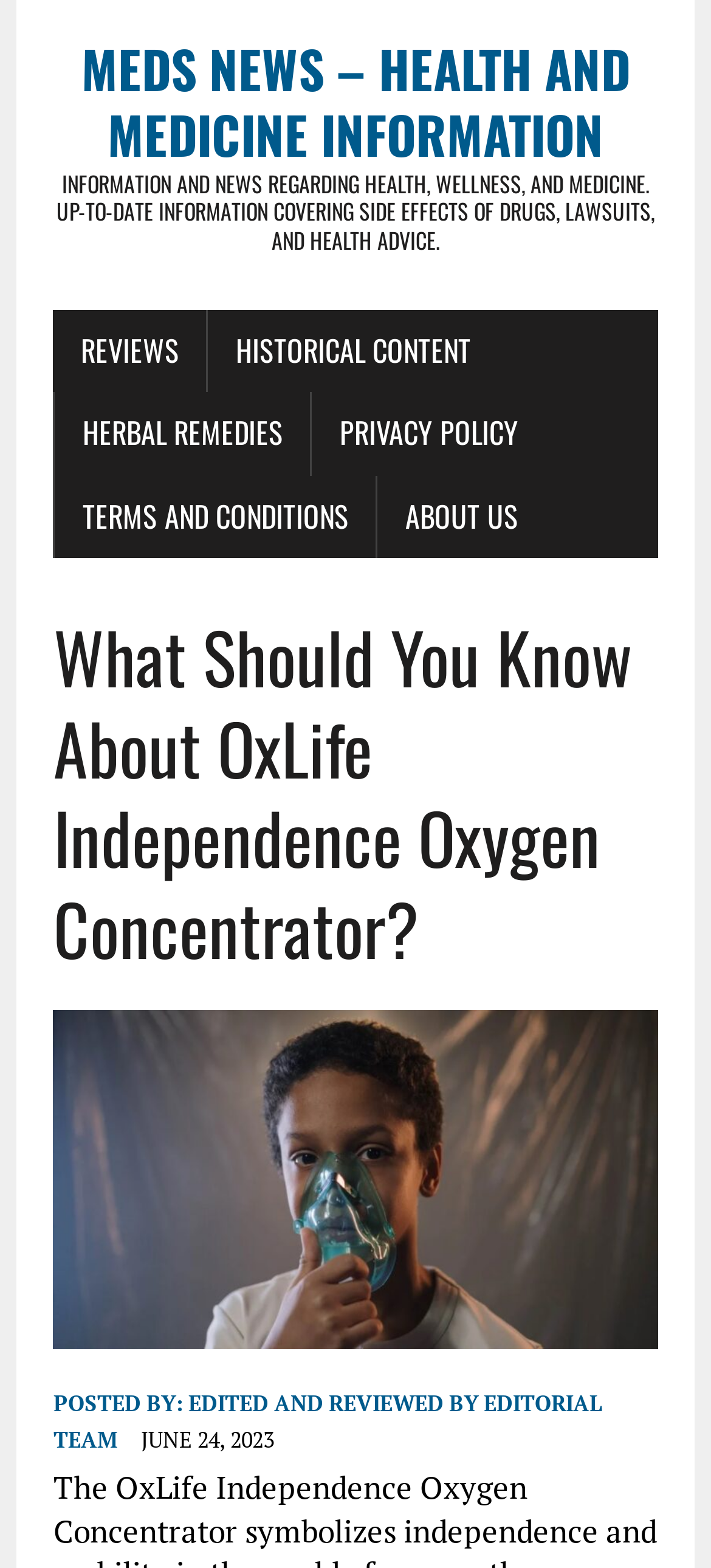Please find and report the primary heading text from the webpage.

What Should You Know About OxLife Independence Oxygen Concentrator?